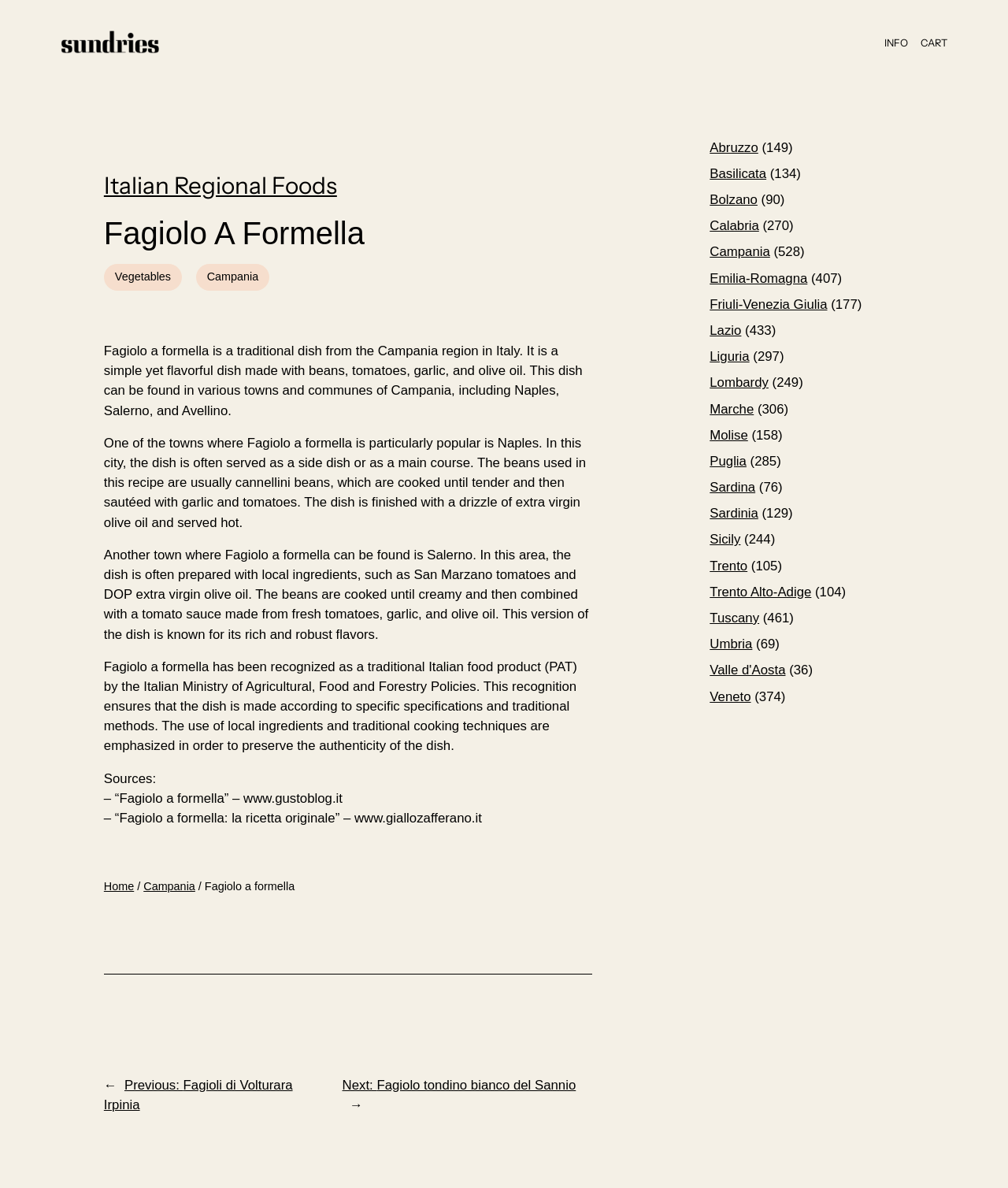Find the bounding box coordinates of the element to click in order to complete the given instruction: "Visit the 'Campania' page."

[0.194, 0.222, 0.267, 0.245]